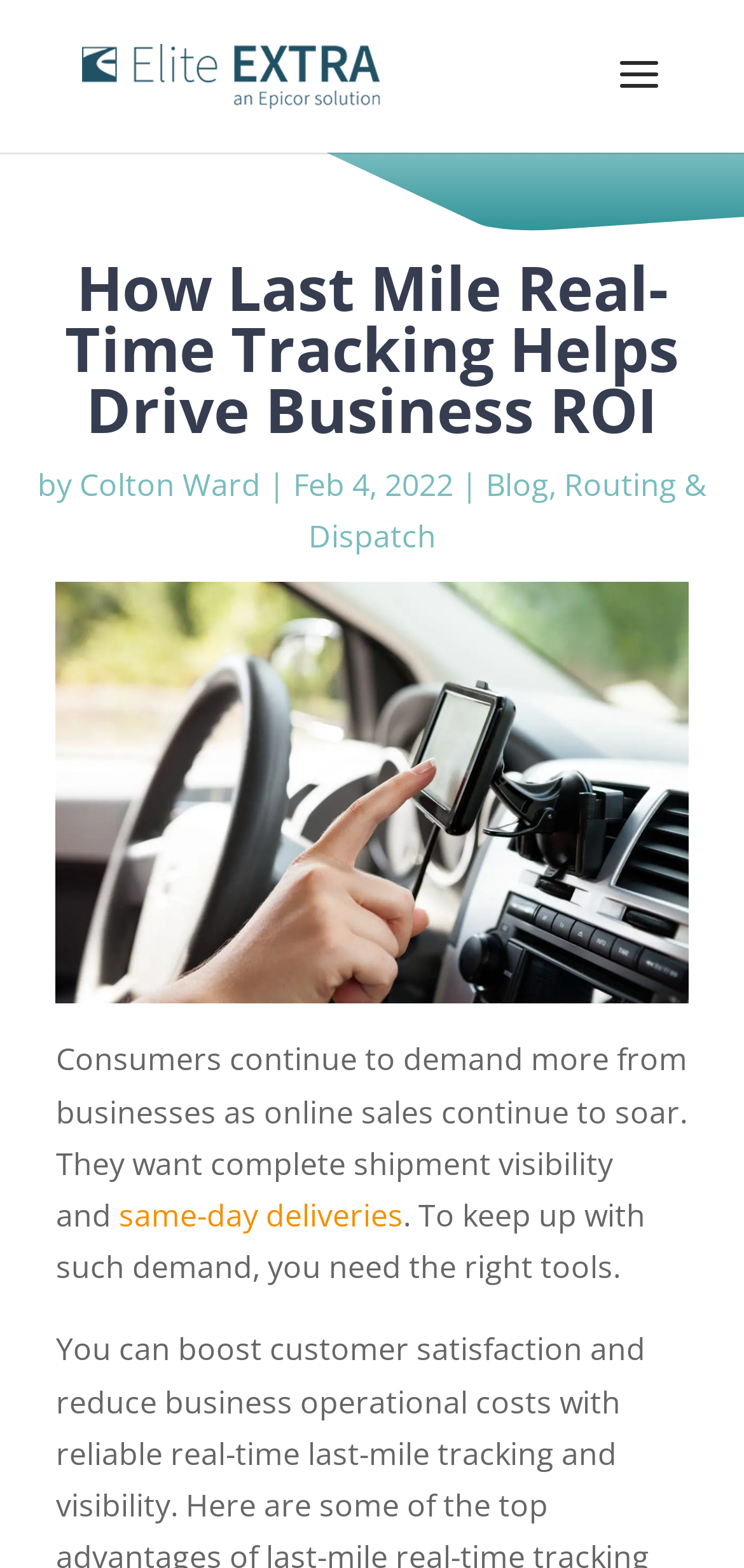Construct a comprehensive caption that outlines the webpage's structure and content.

The webpage is about how last-mile real-time tracking can help drive business ROI. At the top left, there is a logo of "Elite EXTRA" with a link to the company's website. Next to the logo, there is a search bar that spans almost half of the screen width. 

Below the search bar, there is a main heading that occupies most of the screen width, stating "How Last Mile Real-Time Tracking Helps Drive Business ROI". Underneath the heading, there is a byline that includes the author's name, "Colton Ward", and the date of publication, "Feb 4, 2022". To the right of the byline, there are two links, "Blog" and "Routing & Dispatch".

On the right side of the page, there is a large figure that takes up about half of the screen height, with an image related to the topic of last-mile real-time tracking. Below the image, there is a block of text that discusses the increasing demands of consumers for shipment visibility and same-day deliveries, with a link to "same-day deliveries" within the text. The text concludes by stating that businesses need the right tools to keep up with such demand.